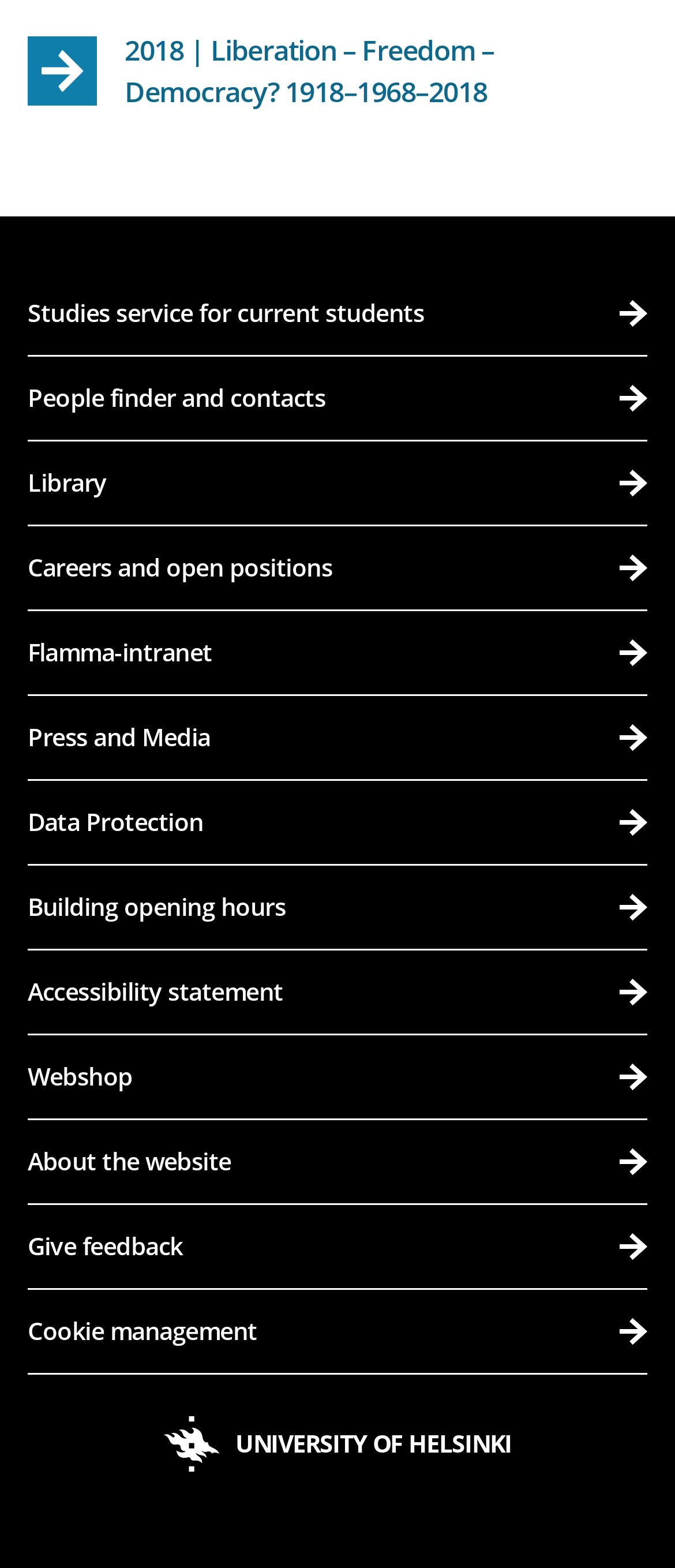Please predict the bounding box coordinates of the element's region where a click is necessary to complete the following instruction: "Access the library". The coordinates should be represented by four float numbers between 0 and 1, i.e., [left, top, right, bottom].

[0.041, 0.282, 0.959, 0.336]